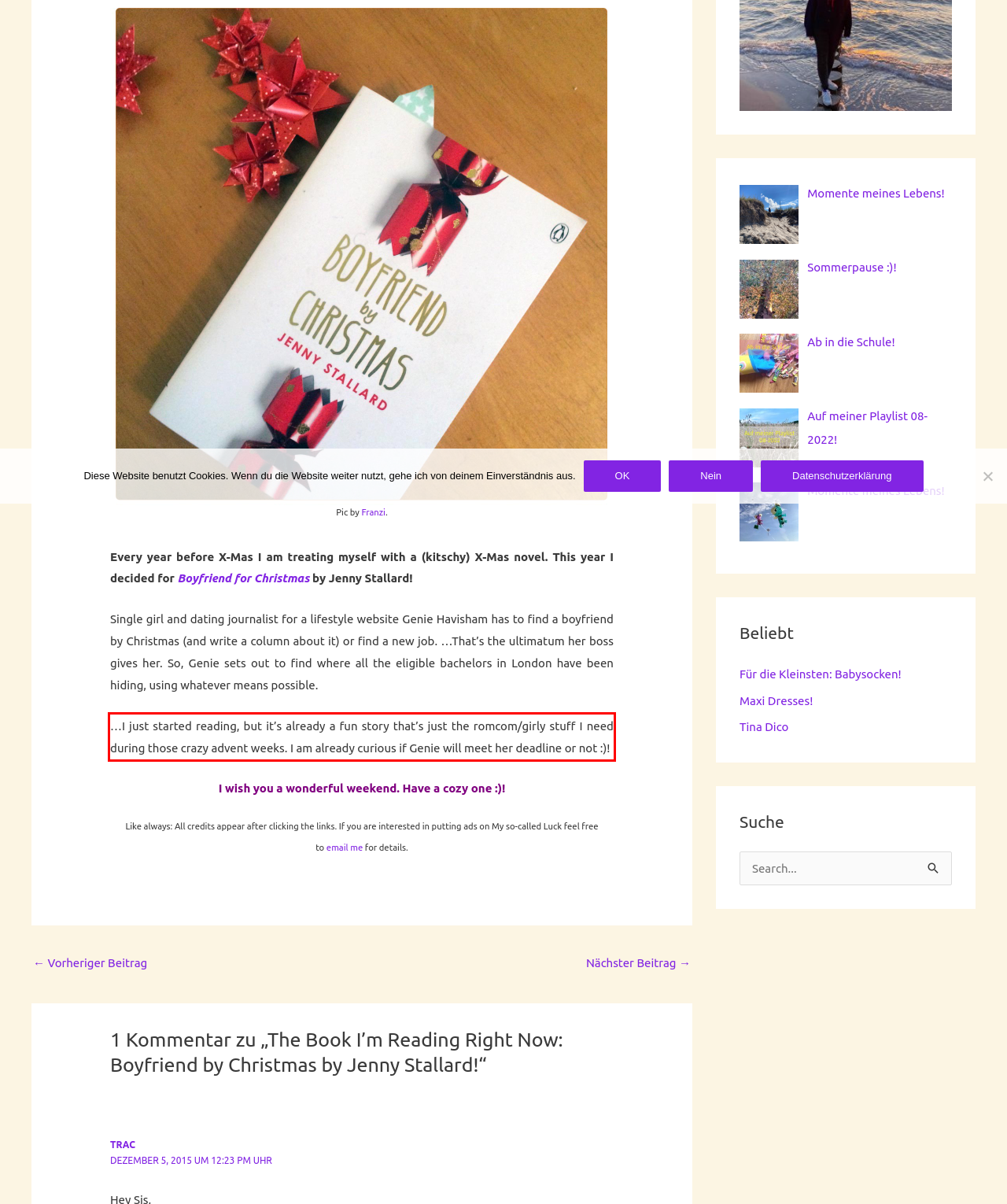You are provided with a screenshot of a webpage containing a red bounding box. Please extract the text enclosed by this red bounding box.

…I just started reading, but it’s already a fun story that’s just the romcom/girly stuff I need during those crazy advent weeks. I am already curious if Genie will meet her deadline or not :)!